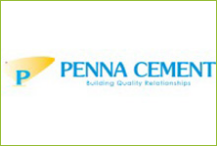What is the tagline of Penna Cement?
Please give a detailed and elaborate answer to the question based on the image.

The tagline 'Building Quality Relationships' is displayed below the main title of the logo, emphasizing the company's commitment to quality and customer relations.